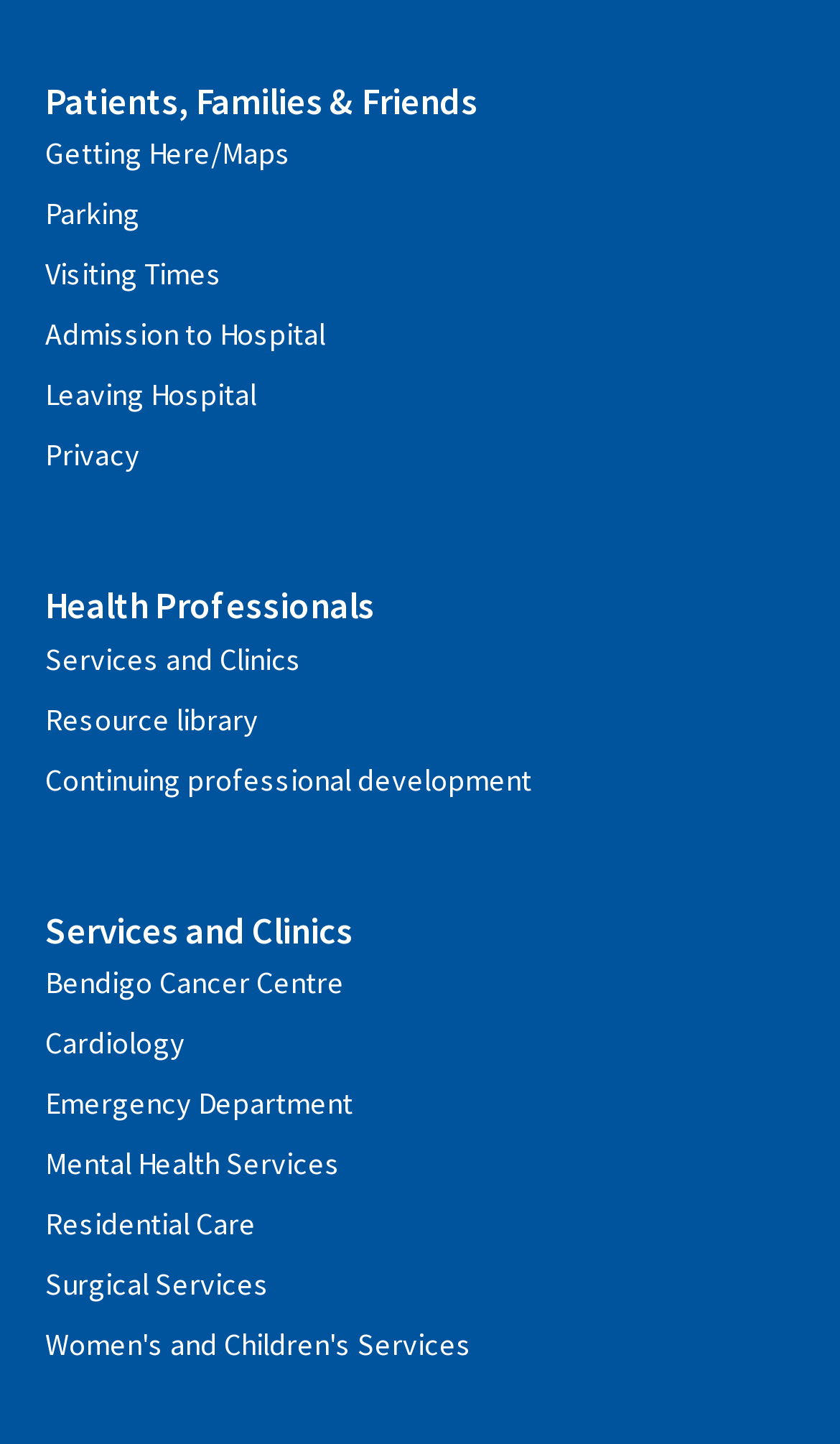Are there any links related to hospital administration?
Answer the question with just one word or phrase using the image.

Yes